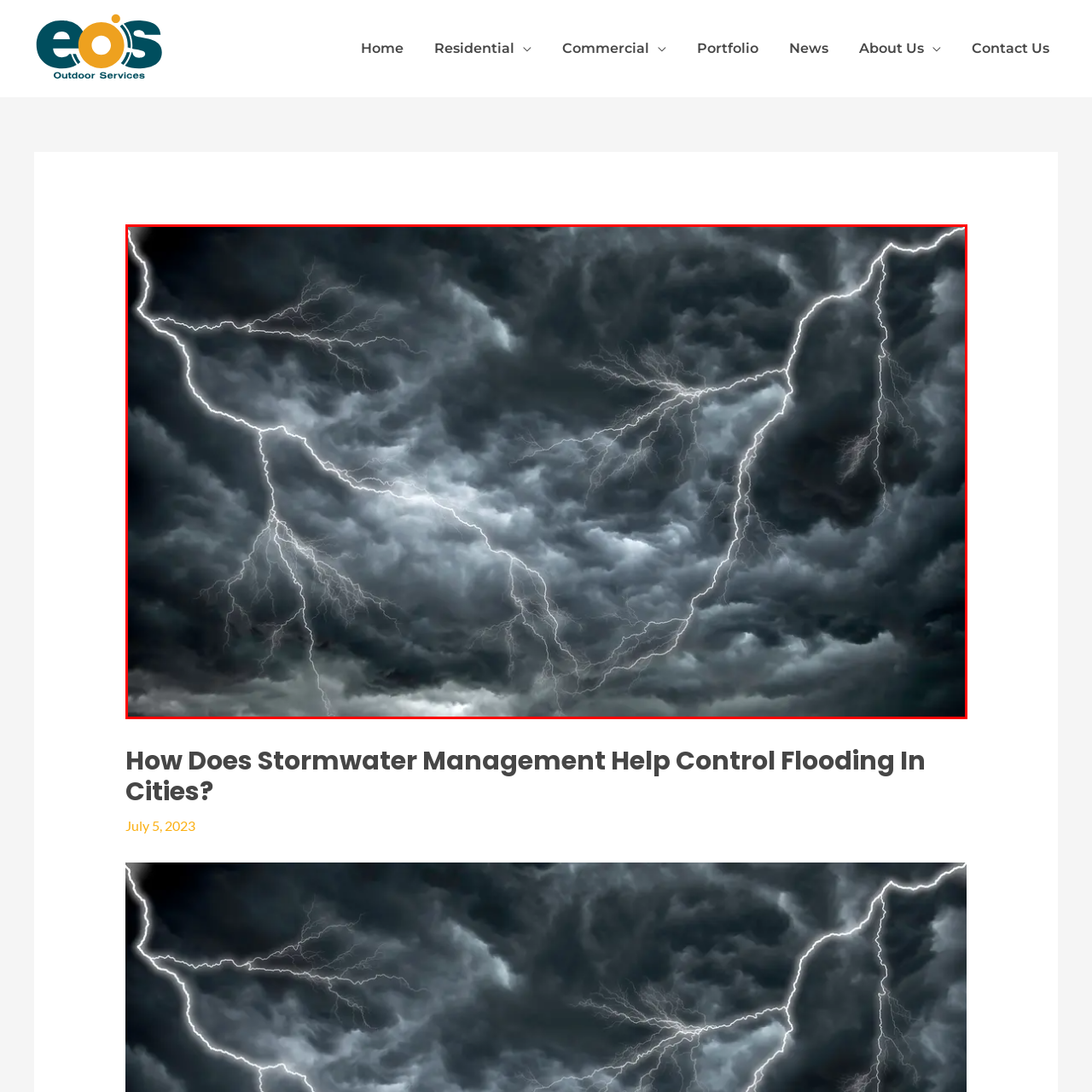Offer a detailed account of the image that is framed by the red bounding box.

The image depicts a dramatic scene of dark storm clouds illuminated by striking flashes of lightning. The turbulent sky showcases various shades of gray, conveying a sense of impending weather and chaos. The vivid lightning bolts cut through the heavy clouds, creating a stark contrast against the gloomy backdrop. This striking visual serves as a powerful reminder of nature's unpredictable force, particularly relevant in discussions about stormwater management and its importance in controlling flooding in urban areas. The image is prominently positioned on a webpage dedicated to educating viewers on how effective stormwater management can mitigate urban flooding risks.